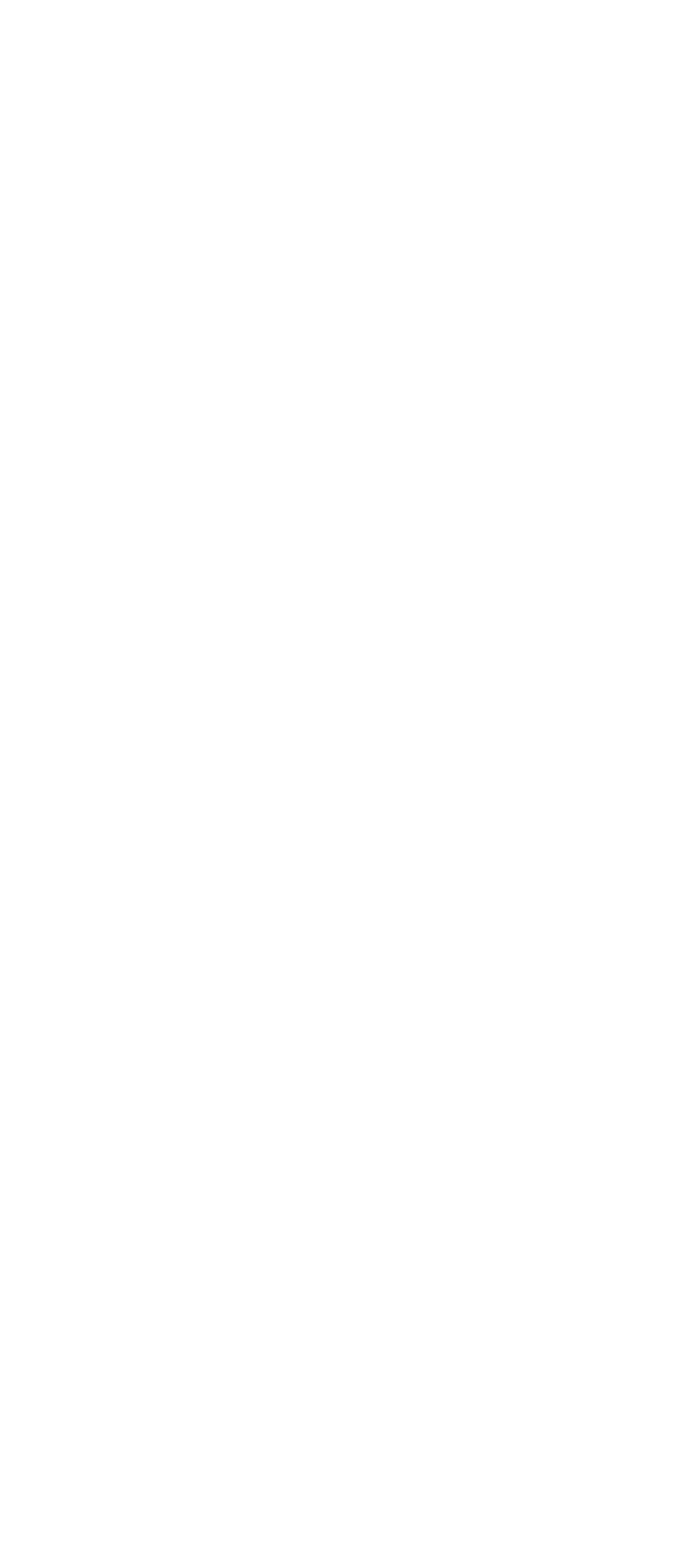Given the element description WordPress hosting, predict the bounding box coordinates for the UI element in the webpage screenshot. The format should be (top-left x, top-left y, bottom-right x, bottom-right y), and the values should be between 0 and 1.

[0.051, 0.085, 0.367, 0.107]